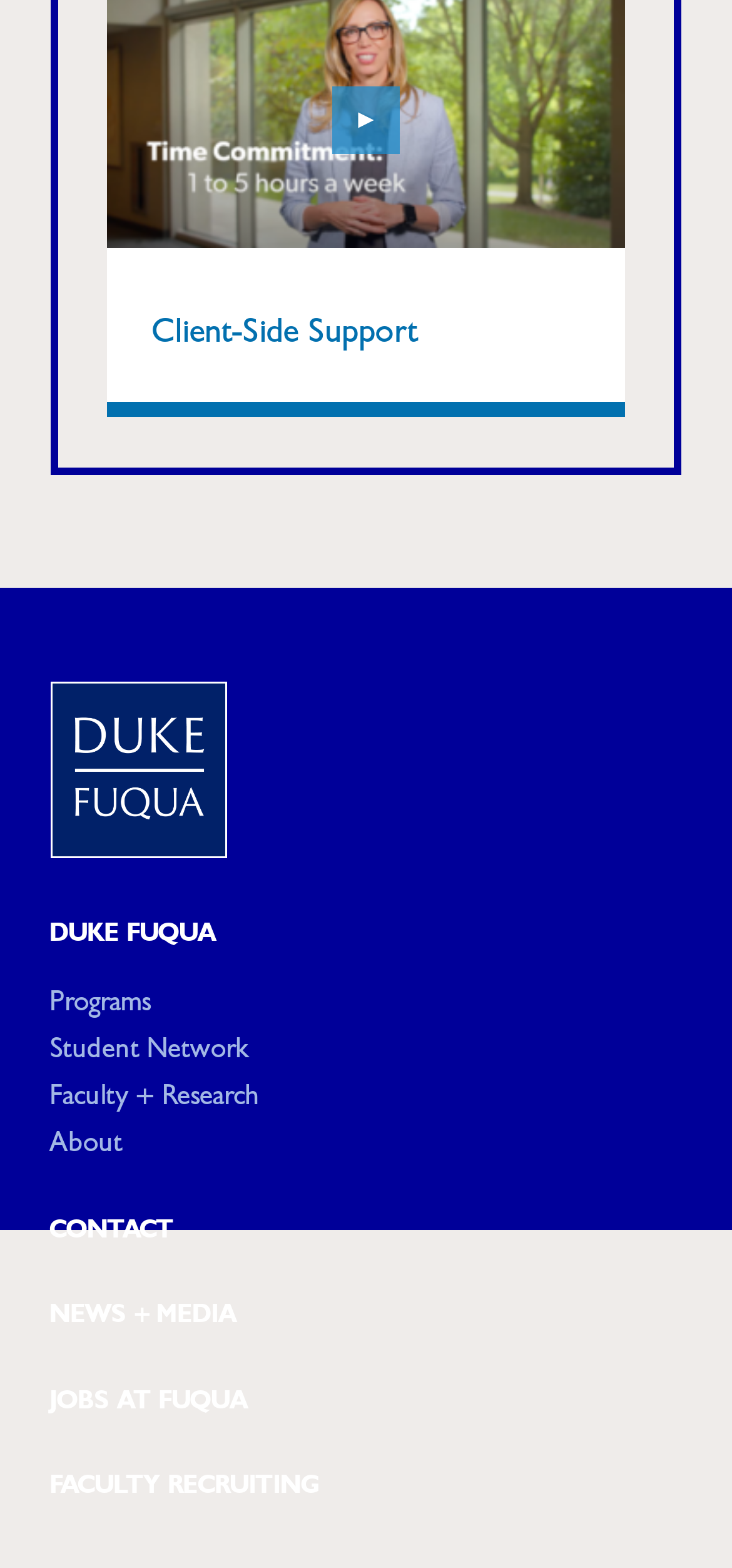What is the position of the image on the webpage?
Can you provide a detailed and comprehensive answer to the question?

I determined the position of the image by looking at its bounding box coordinate [0.071, 0.436, 0.307, 0.546] and found that it is located at the top-left section of the webpage.